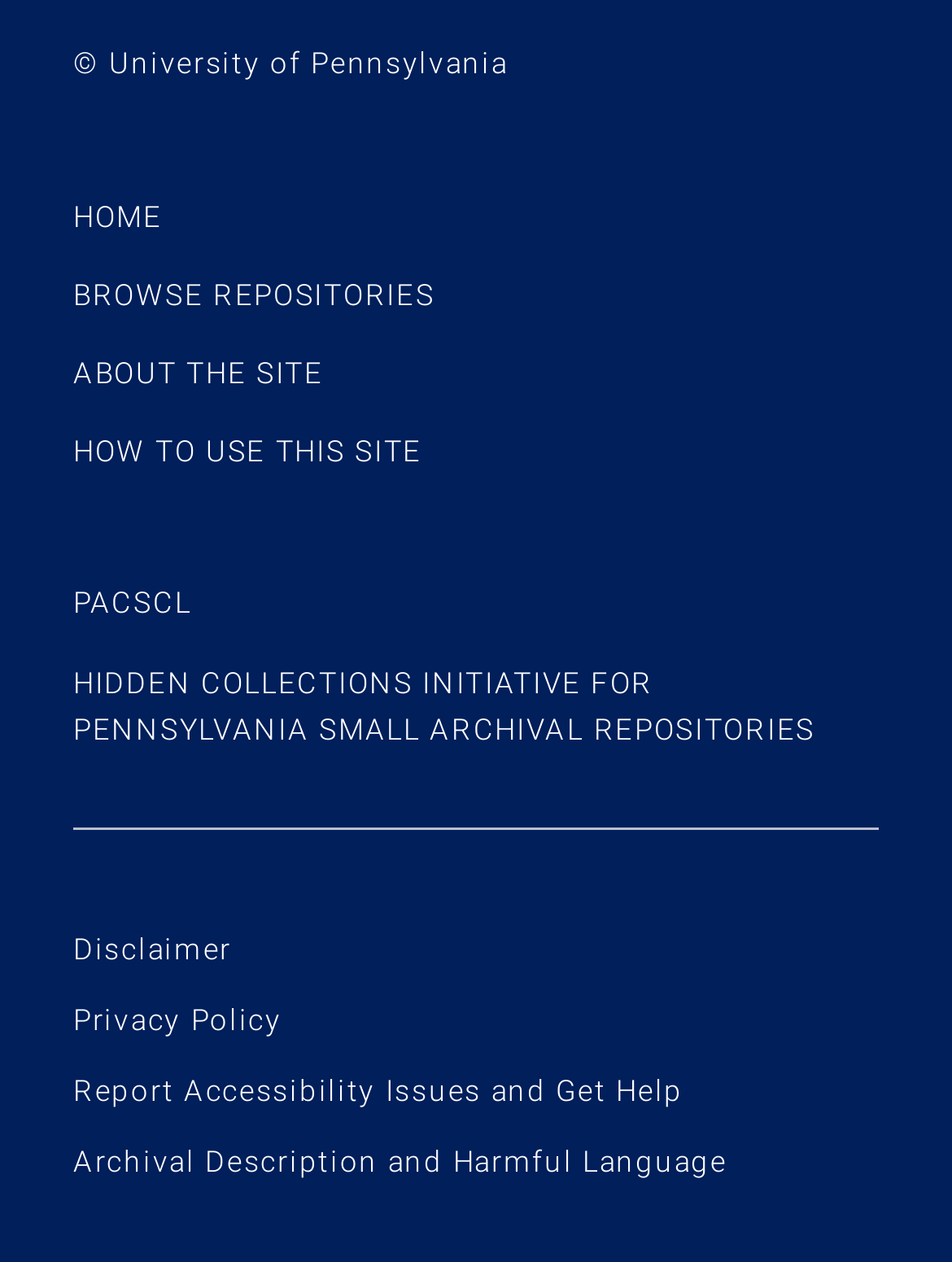How many policy links are available on the webpage?
From the image, respond with a single word or phrase.

4